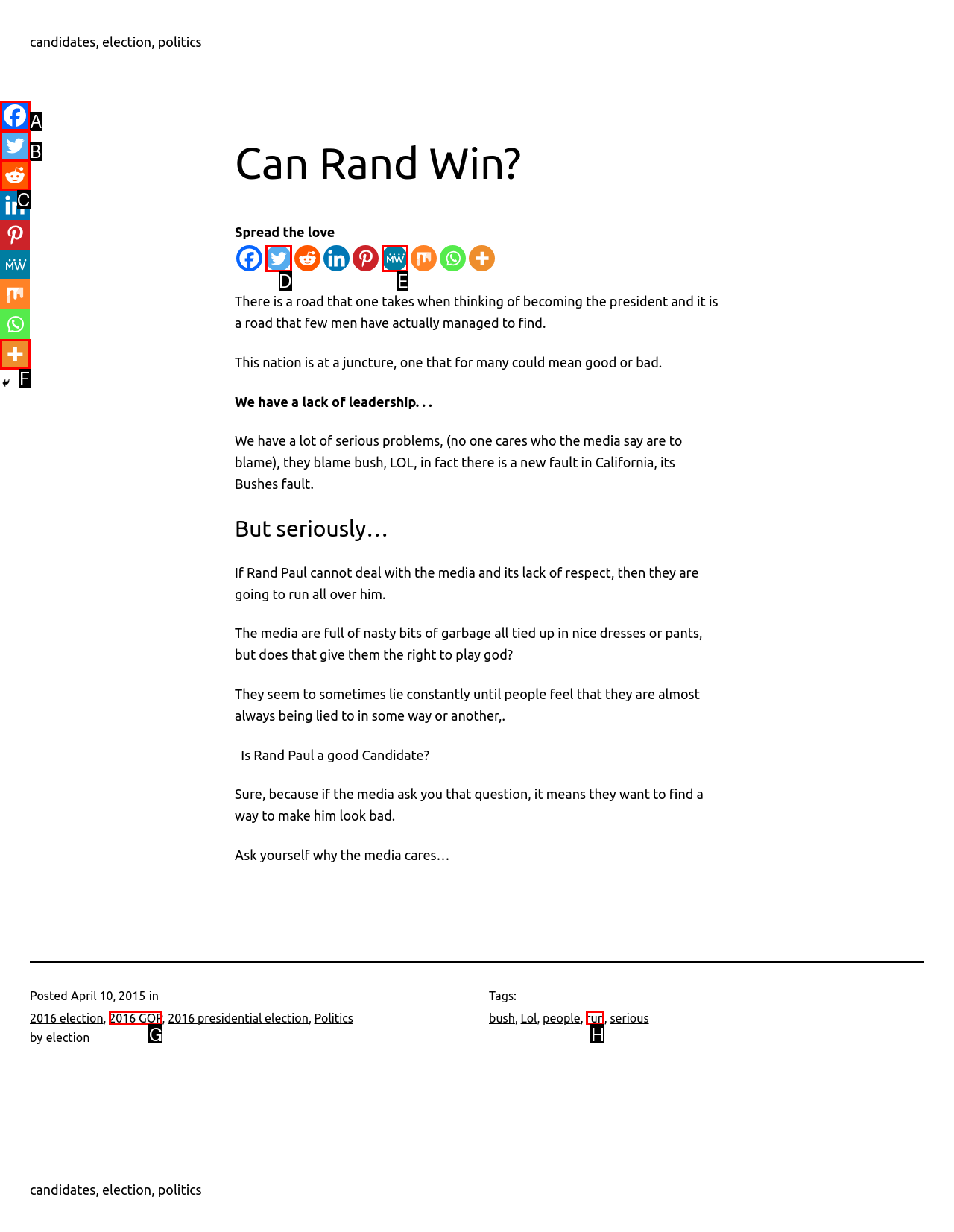Find the HTML element that suits the description: title="More"
Indicate your answer with the letter of the matching option from the choices provided.

F